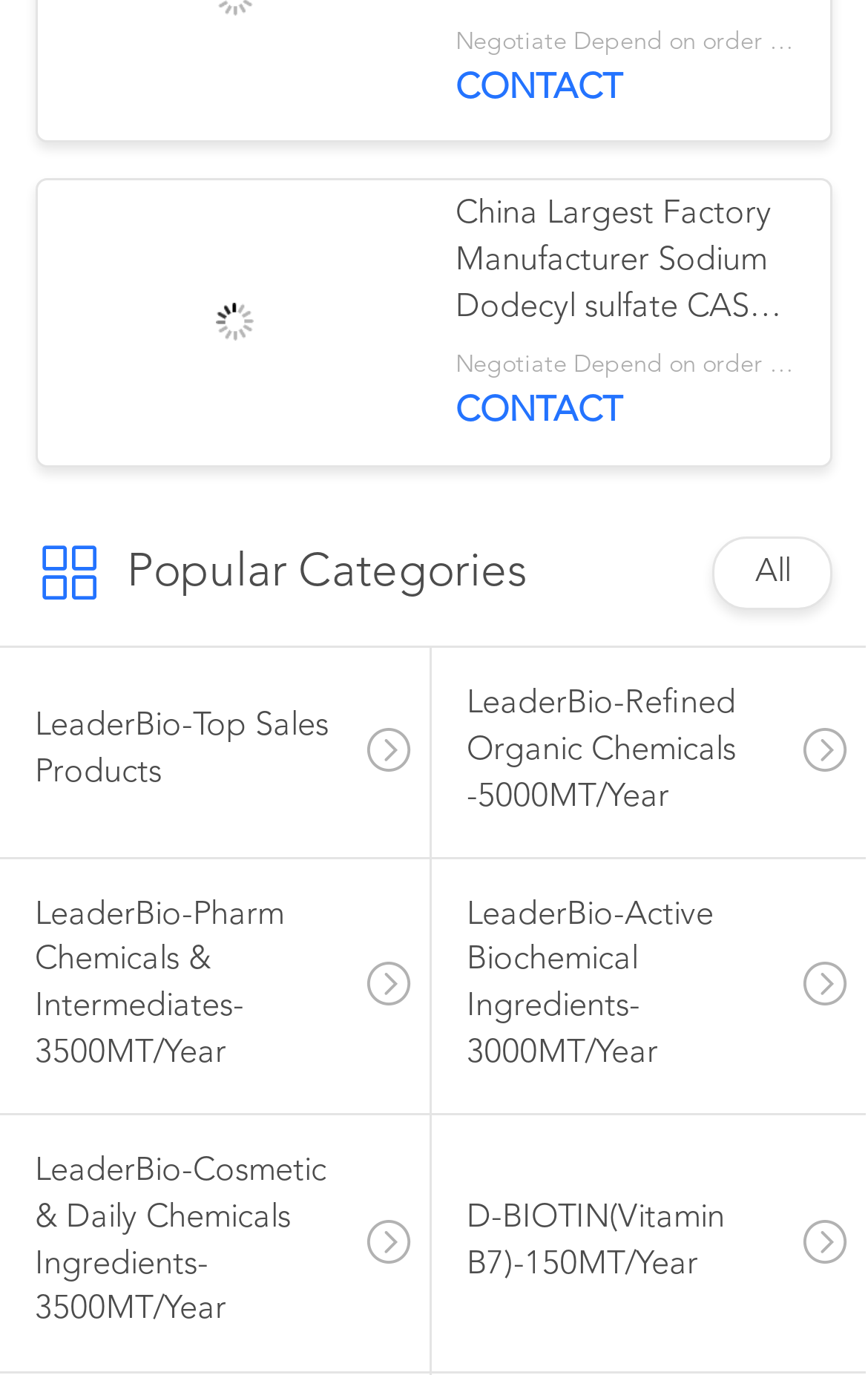Using the given element description, provide the bounding box coordinates (top-left x, top-left y, bottom-right x, bottom-right y) for the corresponding UI element in the screenshot: LeaderBio-Refined Organic Chemicals -5000MT/Year

[0.497, 0.472, 0.997, 0.623]